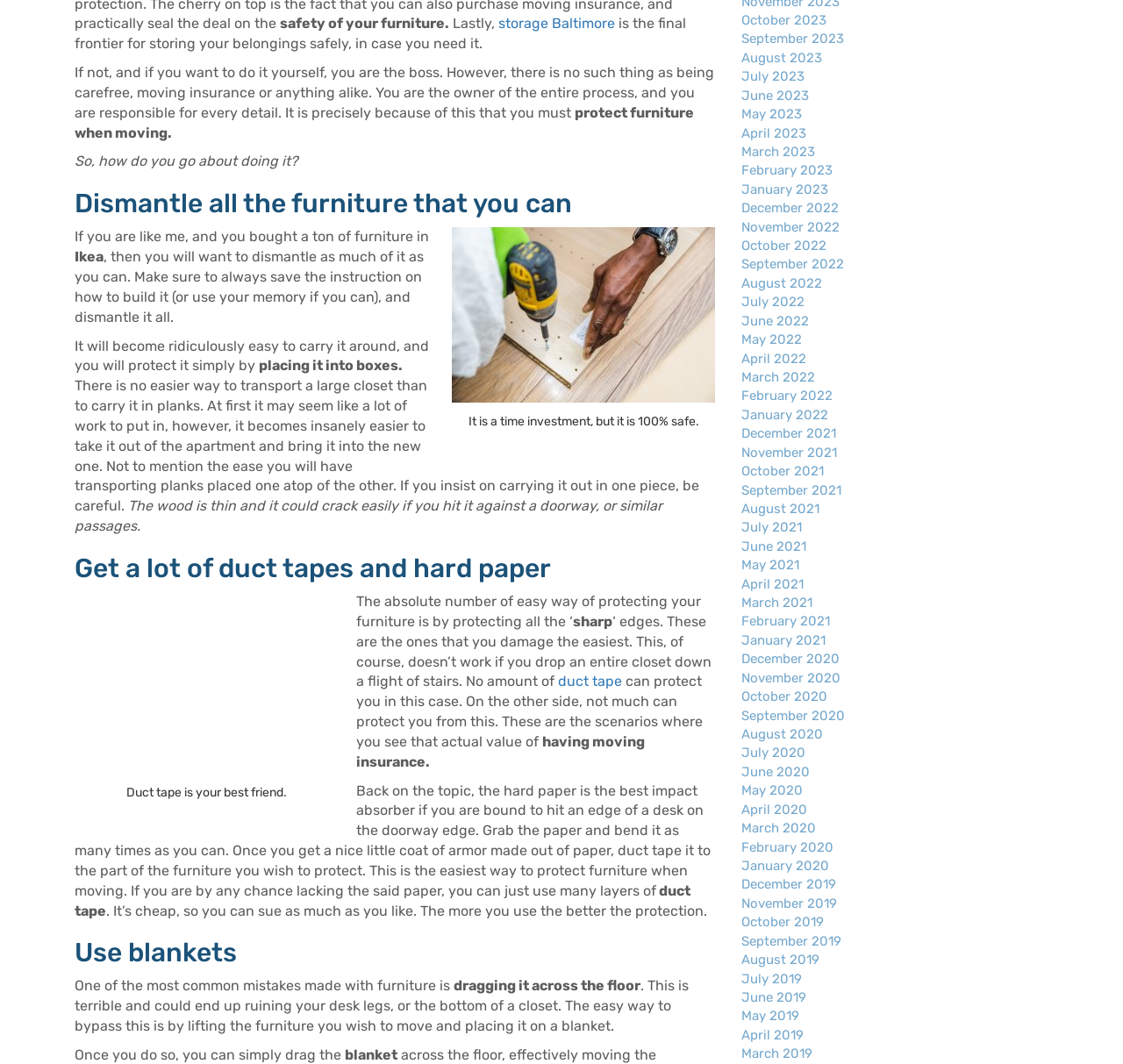Please provide the bounding box coordinates for the element that needs to be clicked to perform the instruction: "follow the 'duct tape' link". The coordinates must consist of four float numbers between 0 and 1, formatted as [left, top, right, bottom].

[0.497, 0.633, 0.554, 0.648]